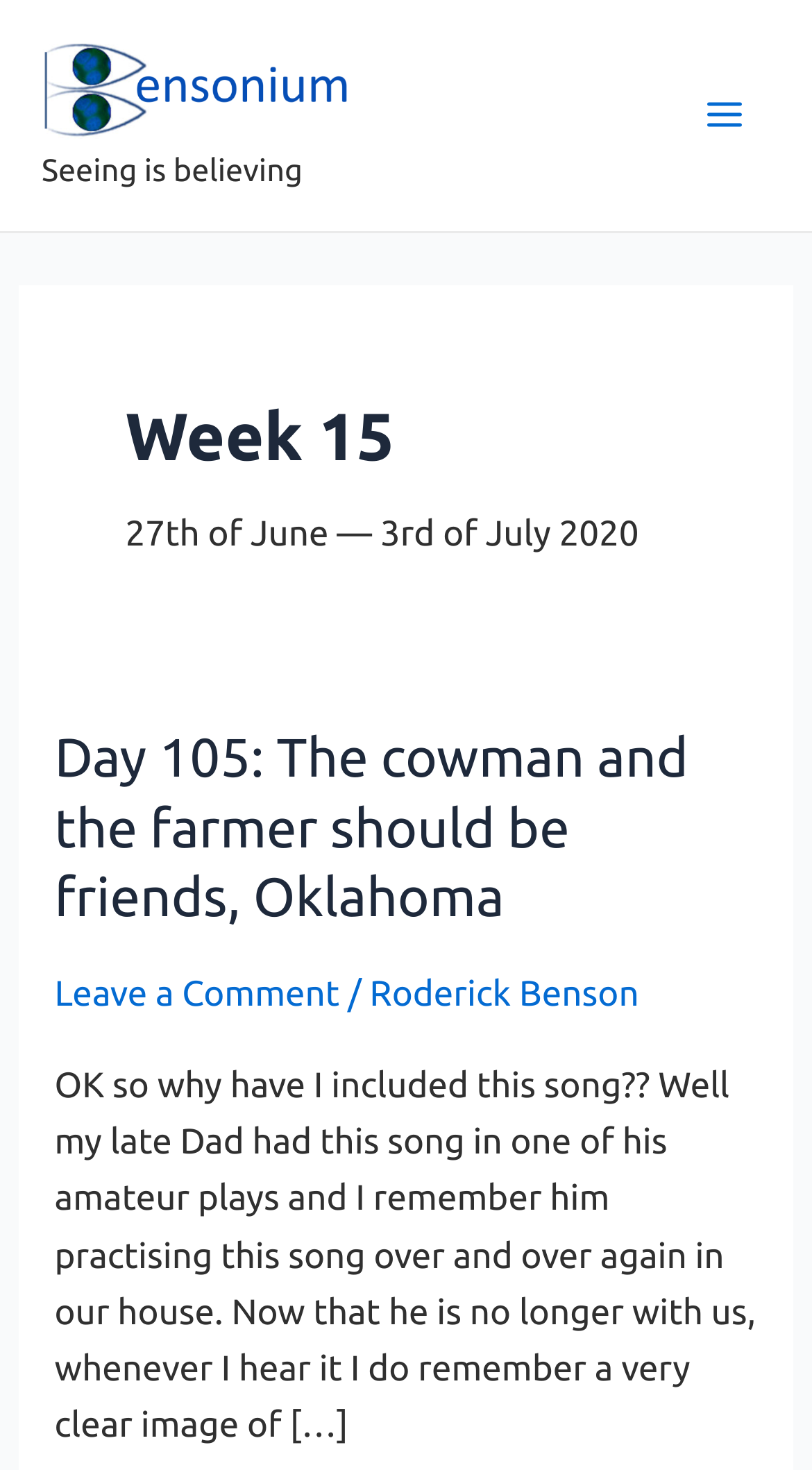What is the name of the song mentioned in the article? Refer to the image and provide a one-word or short phrase answer.

The cowman and the farmer should be friends